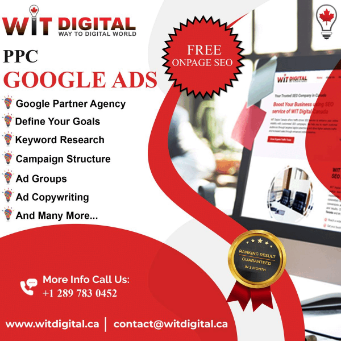Provide a thorough description of what you see in the image.

The image showcases the promotional graphic for "WIT Digital," a digital marketing agency focused on PPC (Pay-Per-Click) advertising, specifically Google Ads. Prominently featured at the top is the agency's name, "WIT DIGITAL," accompanied by a tagline: "WAY TO DIGITAL WORLD." The design highlights key services offered, including a Google Partner status, goal definition, keyword research, campaign structure, ad groups, and ad copywriting. A notable promotional element is a "FREE ONPAGE SEO" offer, enticing potential clients. In the lower section, contact information is provided, including a phone number, a website URL, and an email address, encouraging further inquiry and engagement. Overall, the graphic is visually appealing and effectively communicates the value proposition of WIT Digital.